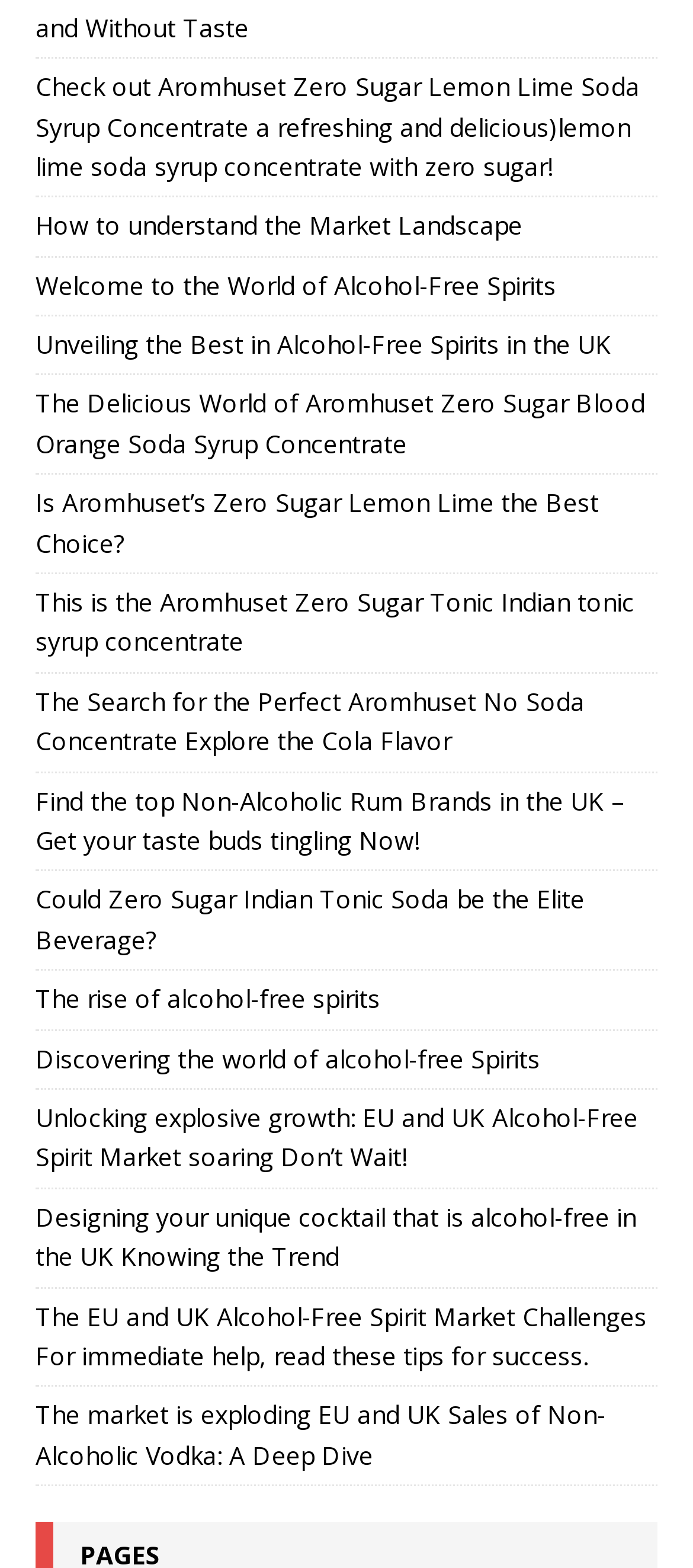Analyze the image and provide a detailed answer to the question: What is the topic of the first link?

I looked at the OCR text of the first link element, which is 'Check out Aromhuset Zero Sugar Lemon Lime Soda Syrup Concentrate a refreshing and delicious lemon lime soda syrup concentrate with zero sugar!'. The topic of this link is Aromhuset Zero Sugar Lemon Lime Soda Syrup.